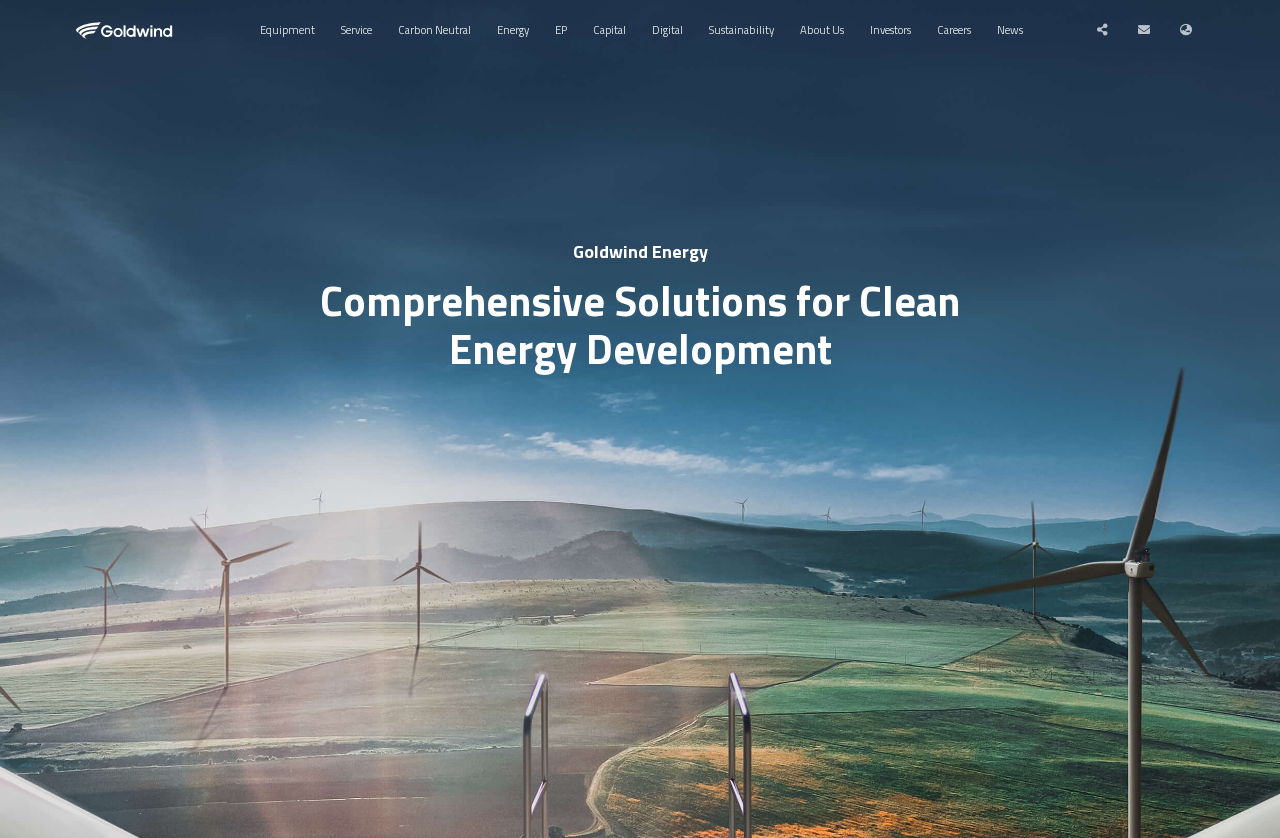Identify the bounding box coordinates necessary to click and complete the given instruction: "Click on Equipment".

[0.203, 0.0, 0.246, 0.072]